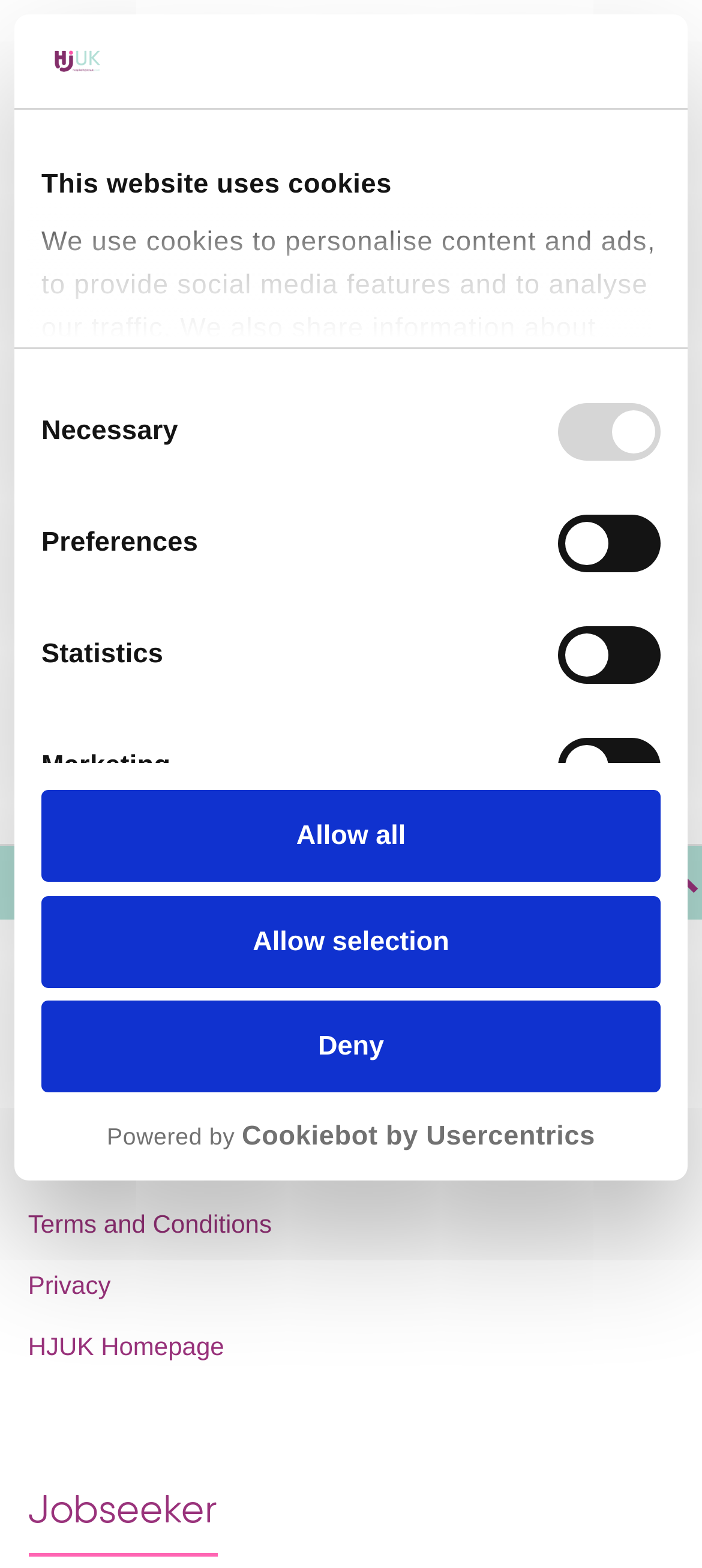How many links are there in the 'Jobseeker' section?
Provide an in-depth answer to the question, covering all aspects.

There are no links in the 'Jobseeker' section because there are no link elements within the 'Jobseeker' heading element.